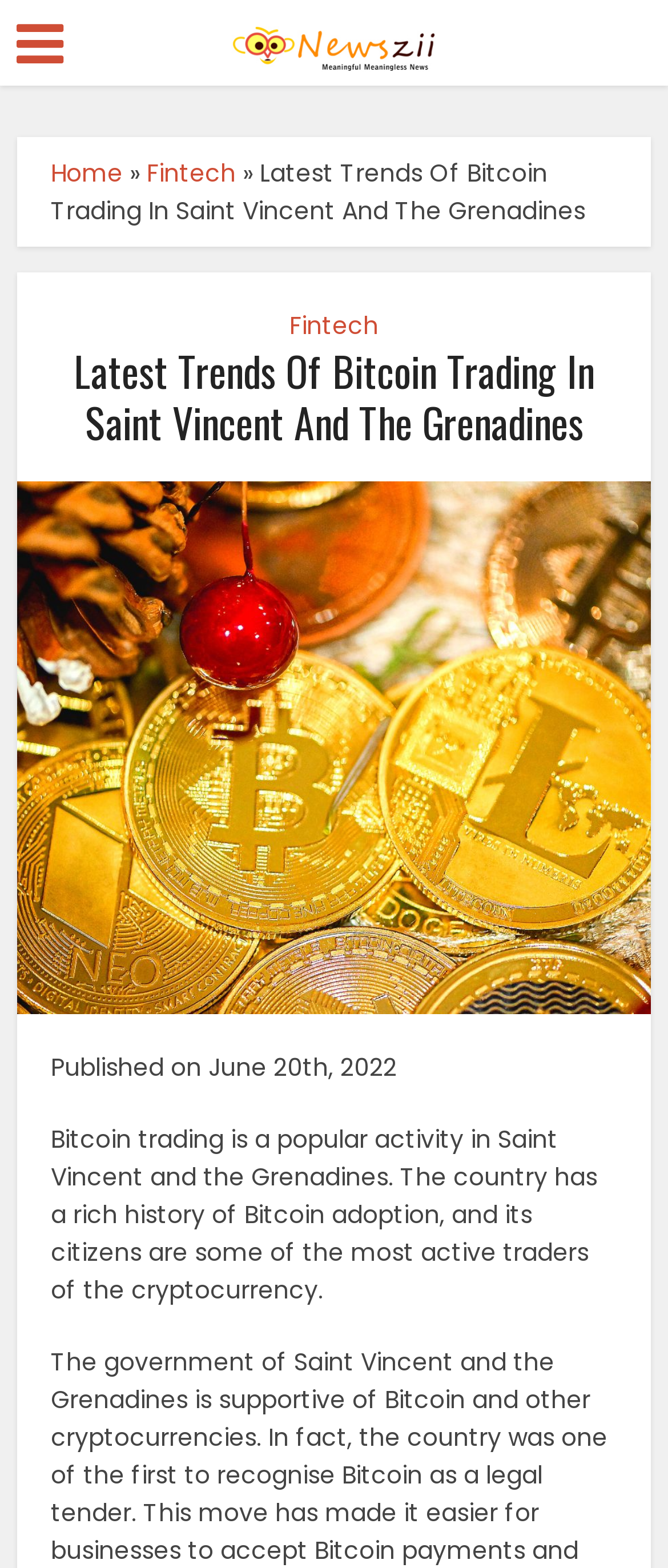Please answer the following question using a single word or phrase: 
What is the activity mentioned in the article?

trading